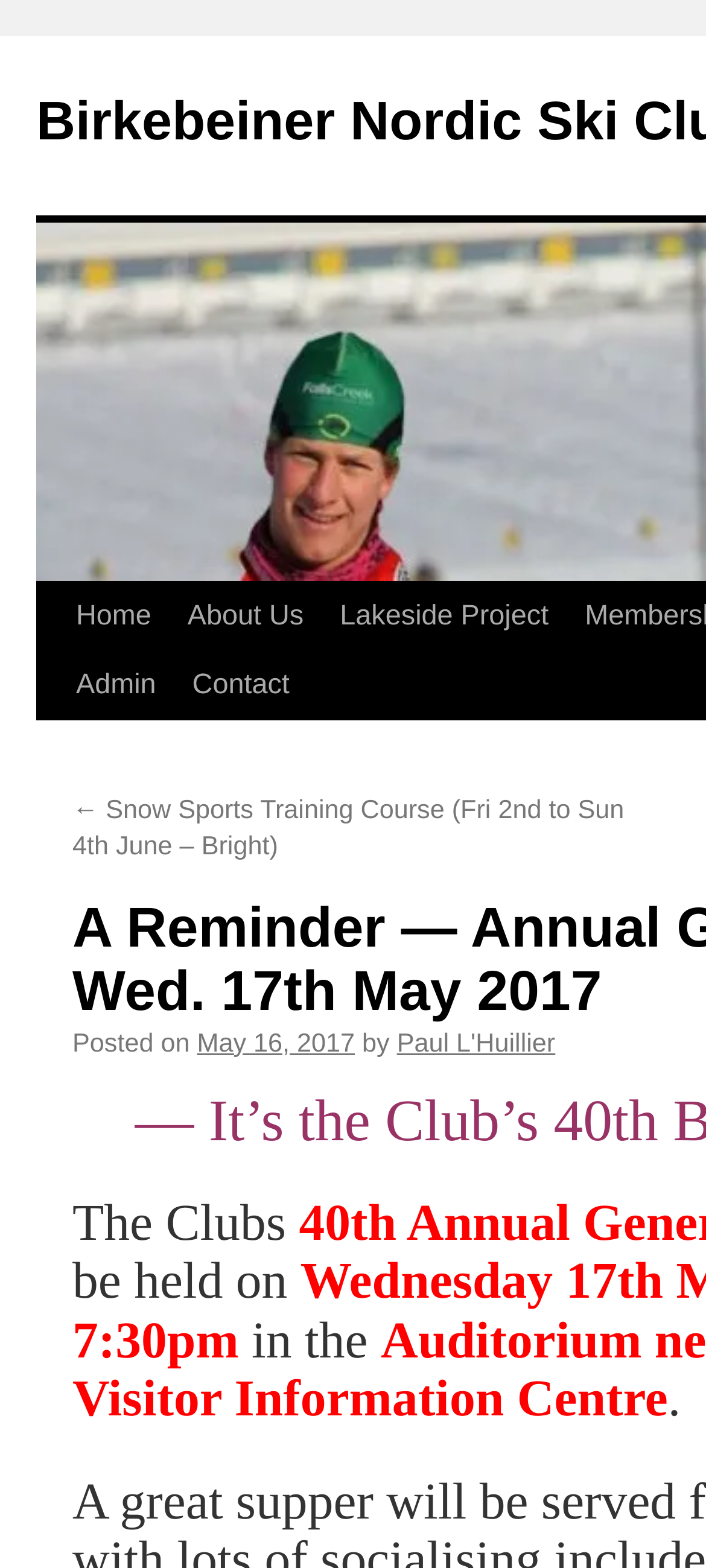What is the name of the ski club?
Refer to the image and give a detailed answer to the question.

I found the name by looking at the title of the webpage which is 'A Reminder — Annual General Meeting – Wed. 17th May 2017 | Birkebeiner Nordic Ski Club Inc.'.